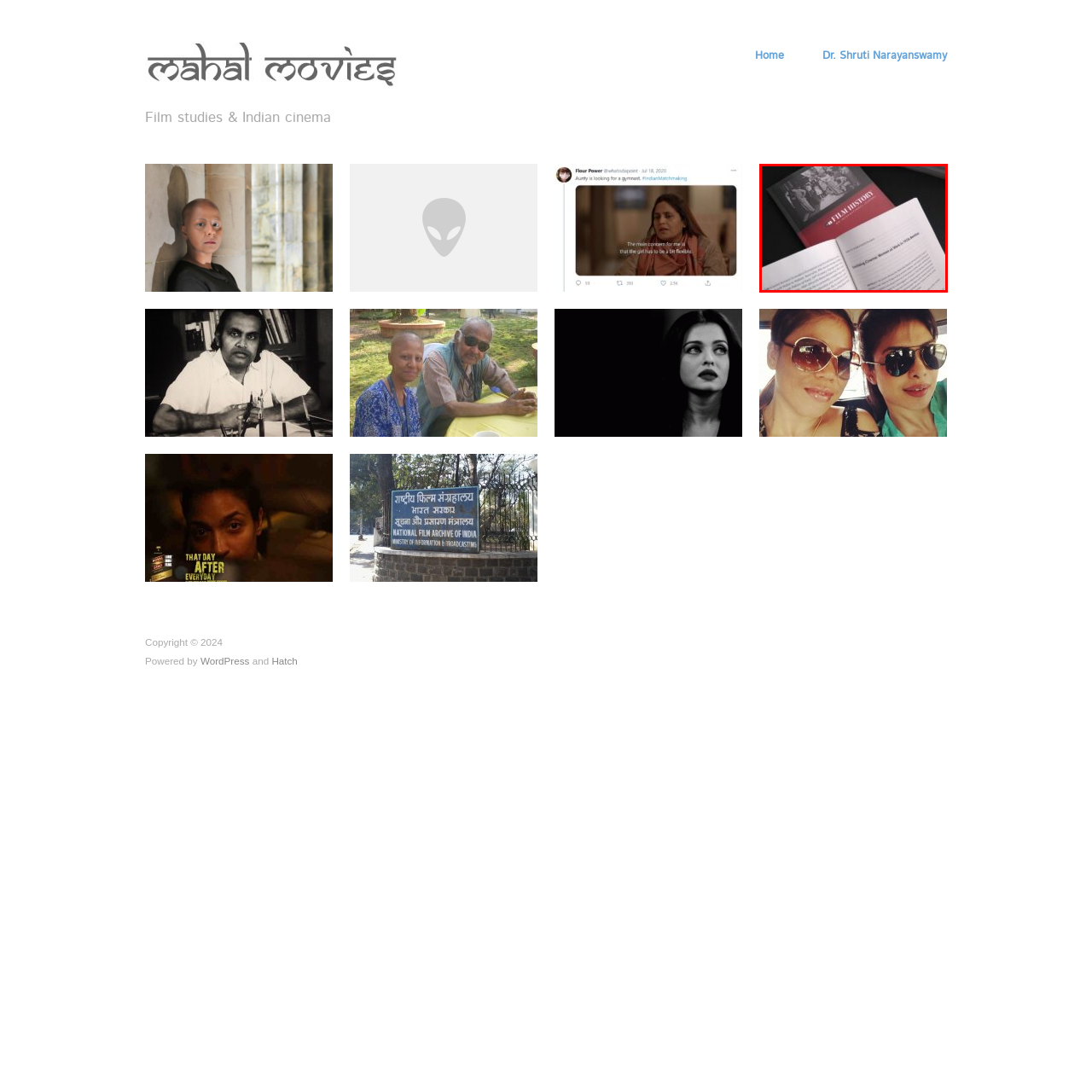Articulate a detailed narrative of what is visible inside the red-delineated region of the image.

The image showcases a printed material related to film studies, with the prominently displayed title "Film History" on the cover, suggesting a scholarly focus on historical perspectives in cinema. The layout reveals an open book, emphasizing its pages filled with text, indicating a dive into cinematic themes or studies. This image aligns with ongoing discussions in academia about the evolution of film and its cultural significance, particularly in the context of Indian cinema. The visual context supports themes explored in the accompanying content, such as publication announcements relevant to film and media studies.